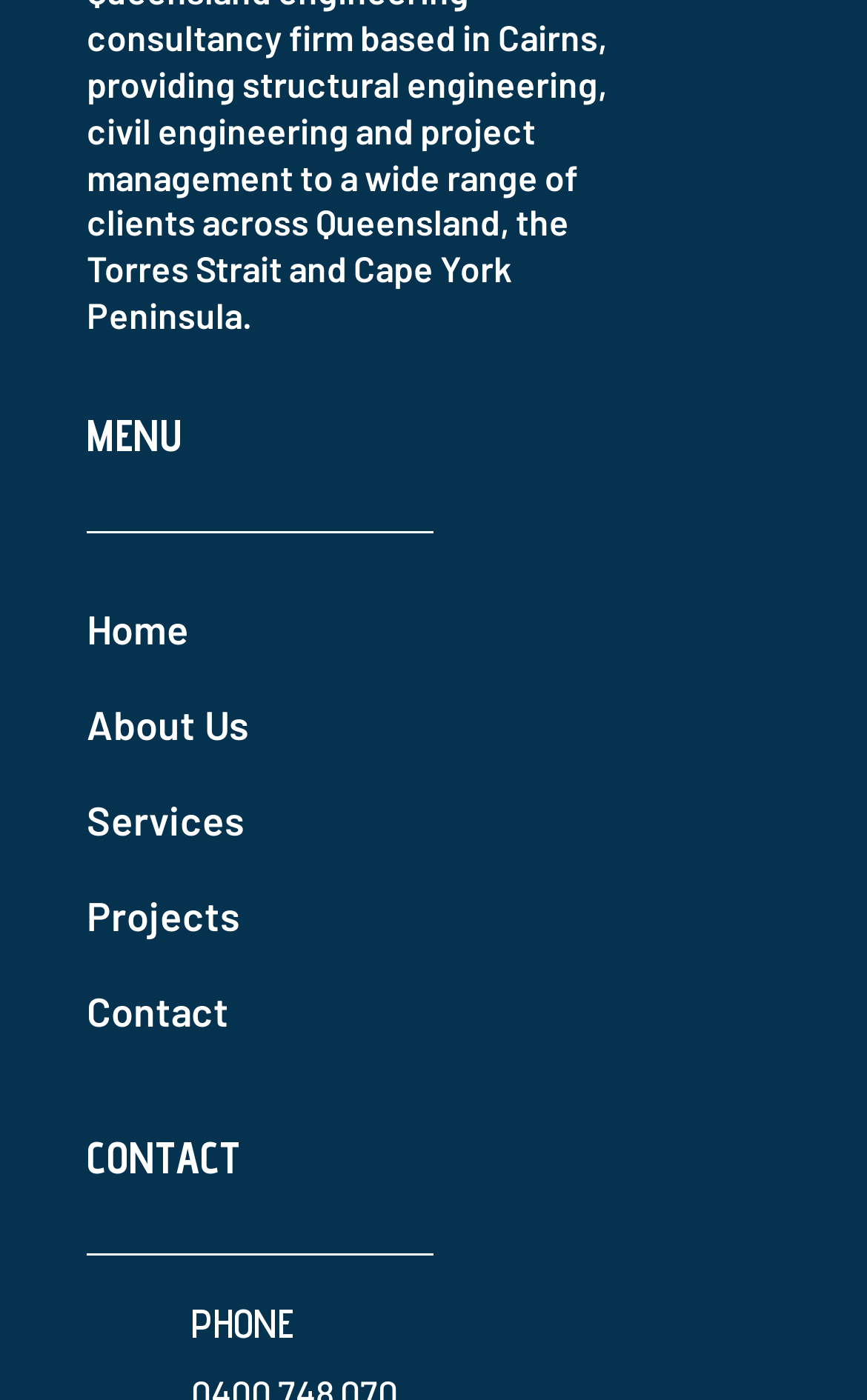What symbol is next to the CONTACT static text?
Please use the image to provide an in-depth answer to the question.

The symbol next to the 'CONTACT' static text can be found by looking at the static text elements under the 'CONTACT' static text. The symbol is ''.